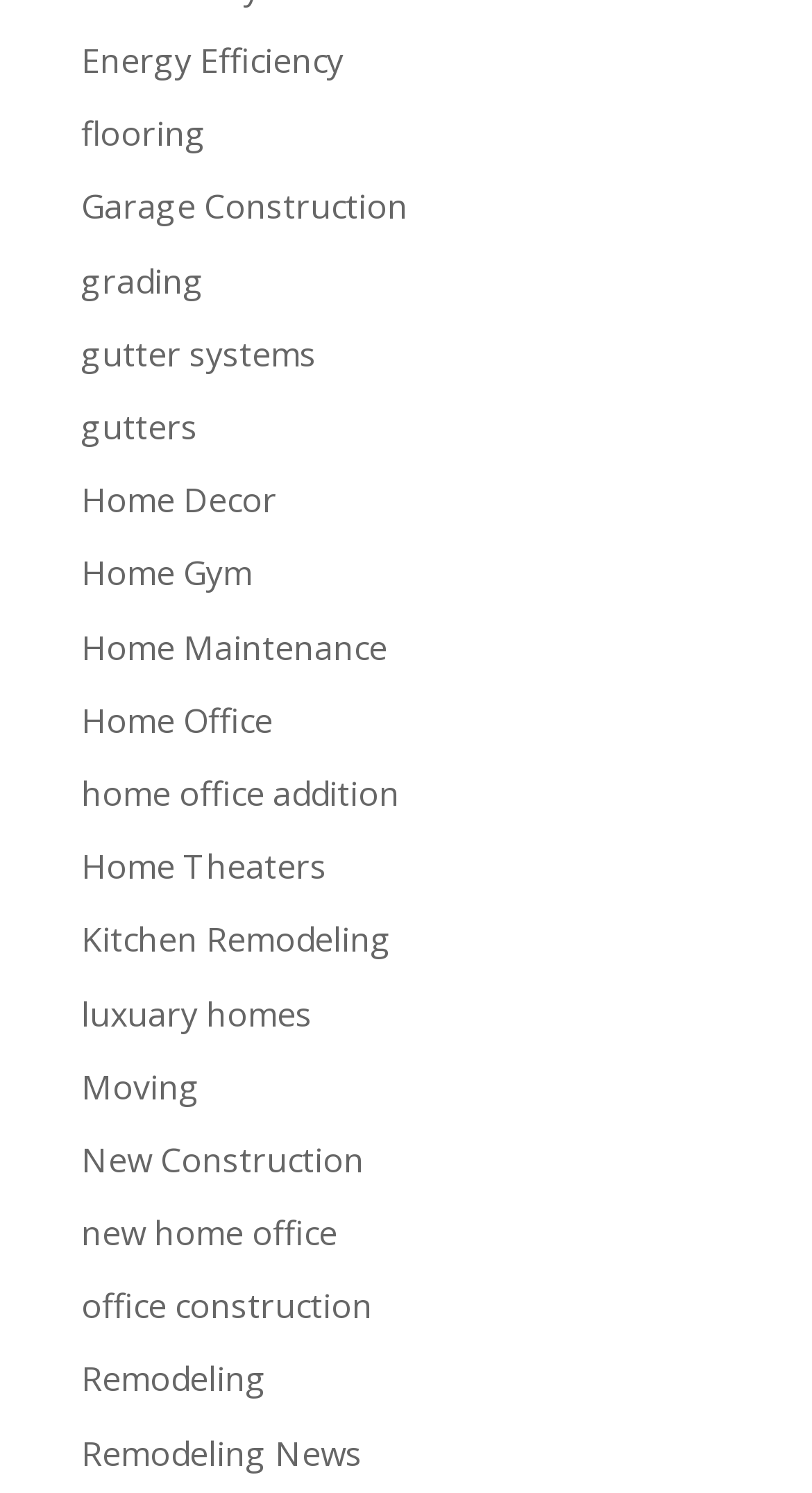Identify the bounding box coordinates of the specific part of the webpage to click to complete this instruction: "visit Home Decor page".

[0.1, 0.32, 0.341, 0.35]